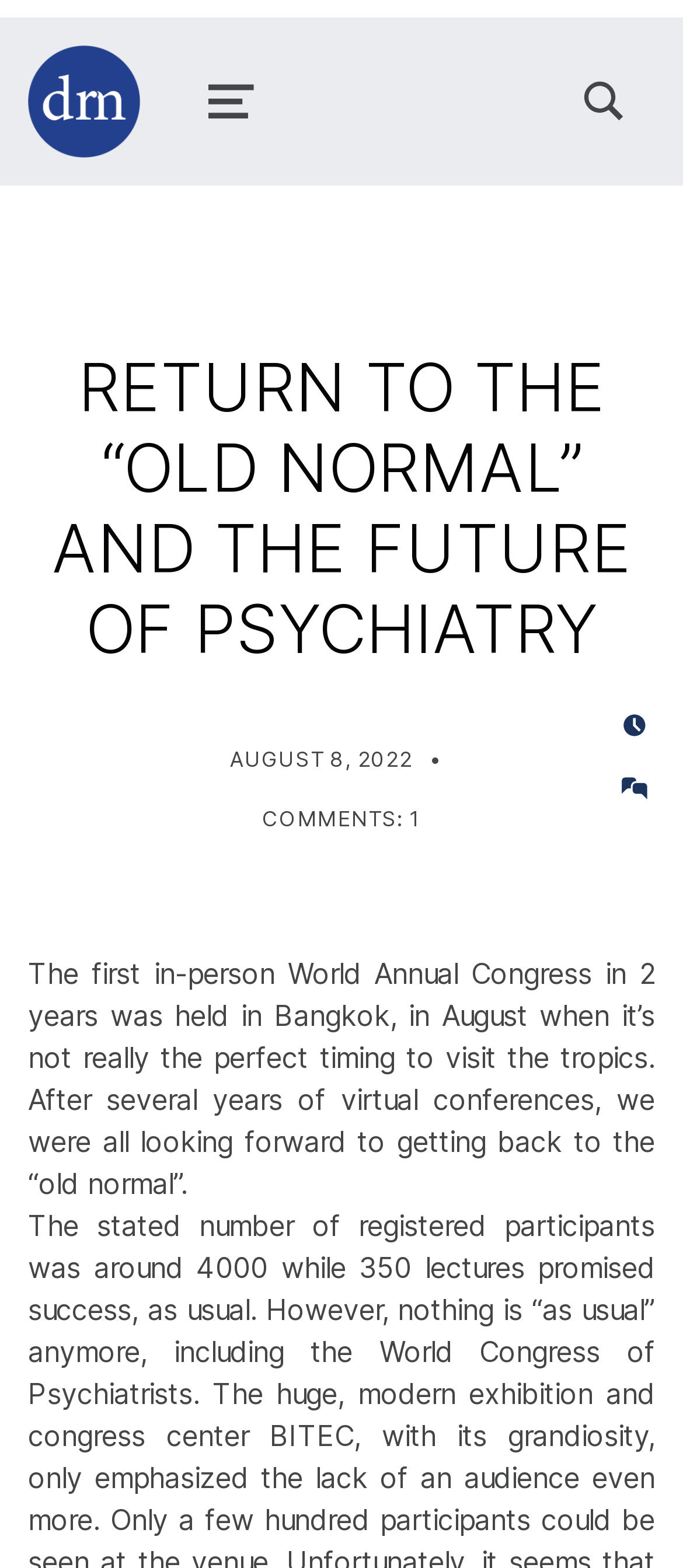What is the date of the post?
Answer the question using a single word or phrase, according to the image.

August 8, 2022